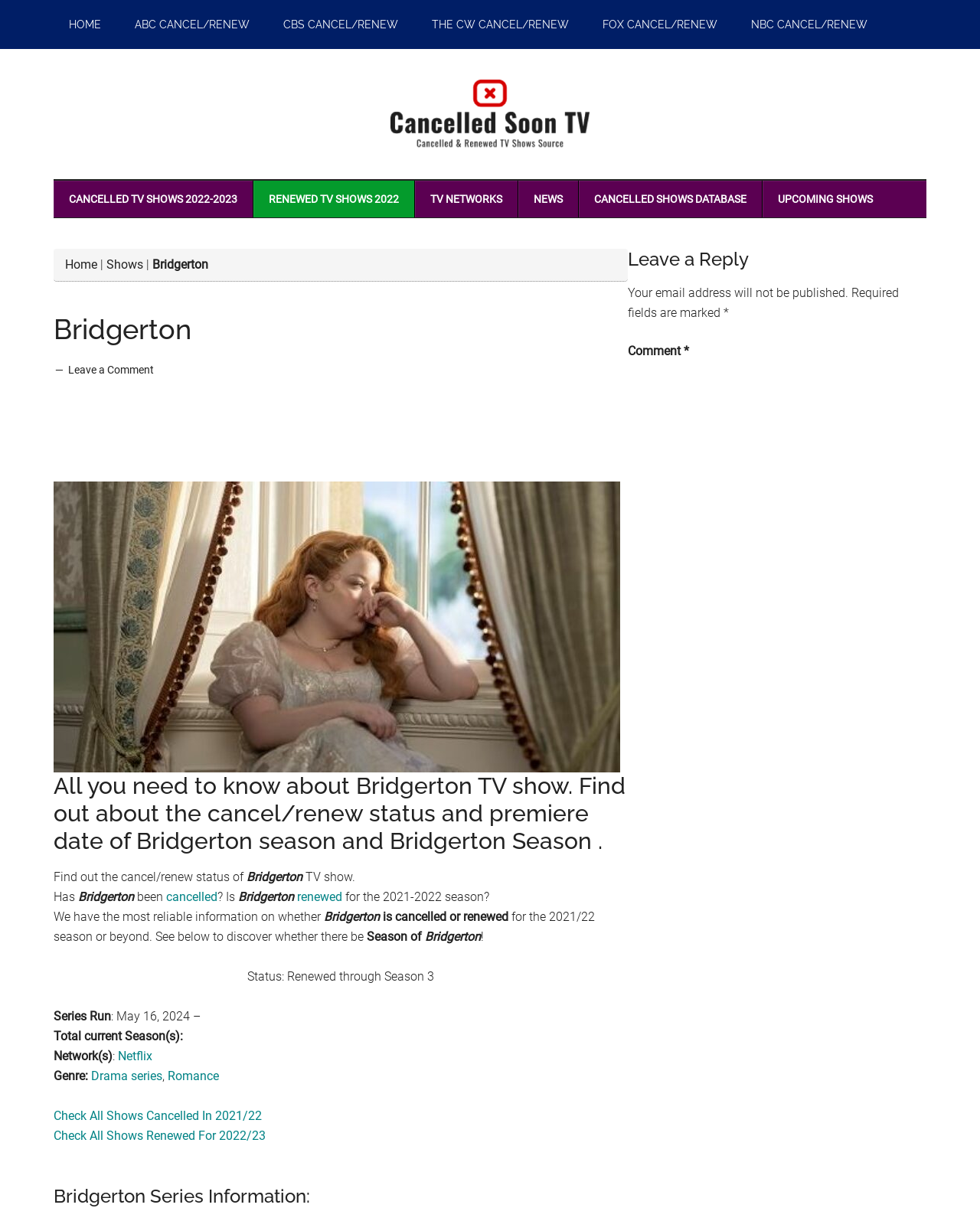Identify the bounding box coordinates of the element that should be clicked to fulfill this task: "Write in the comment box". The coordinates should be provided as four float numbers between 0 and 1, i.e., [left, top, right, bottom].

[0.055, 0.971, 0.641, 0.989]